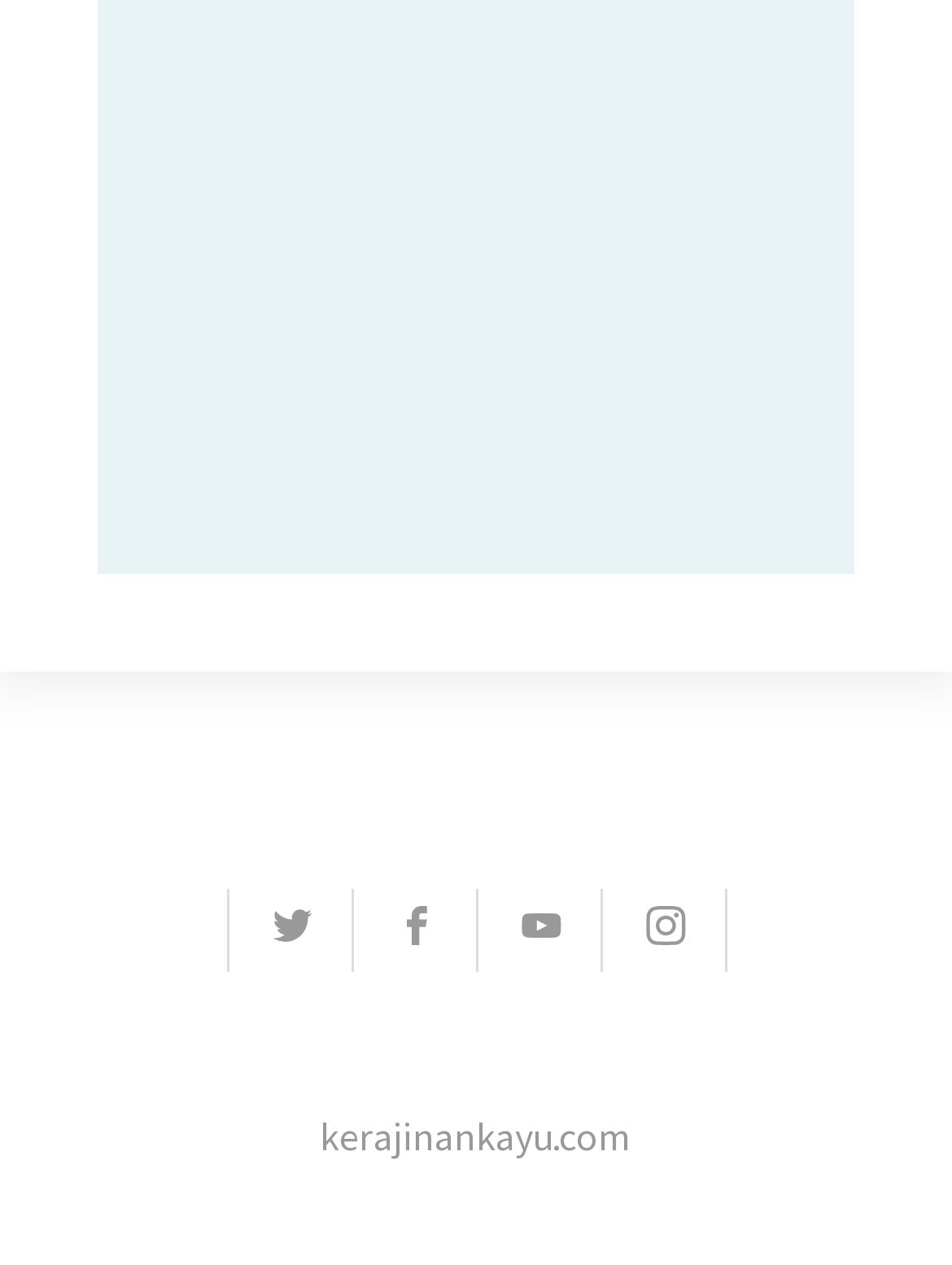How many social media links are in the footer?
Please provide a single word or phrase as your answer based on the image.

6